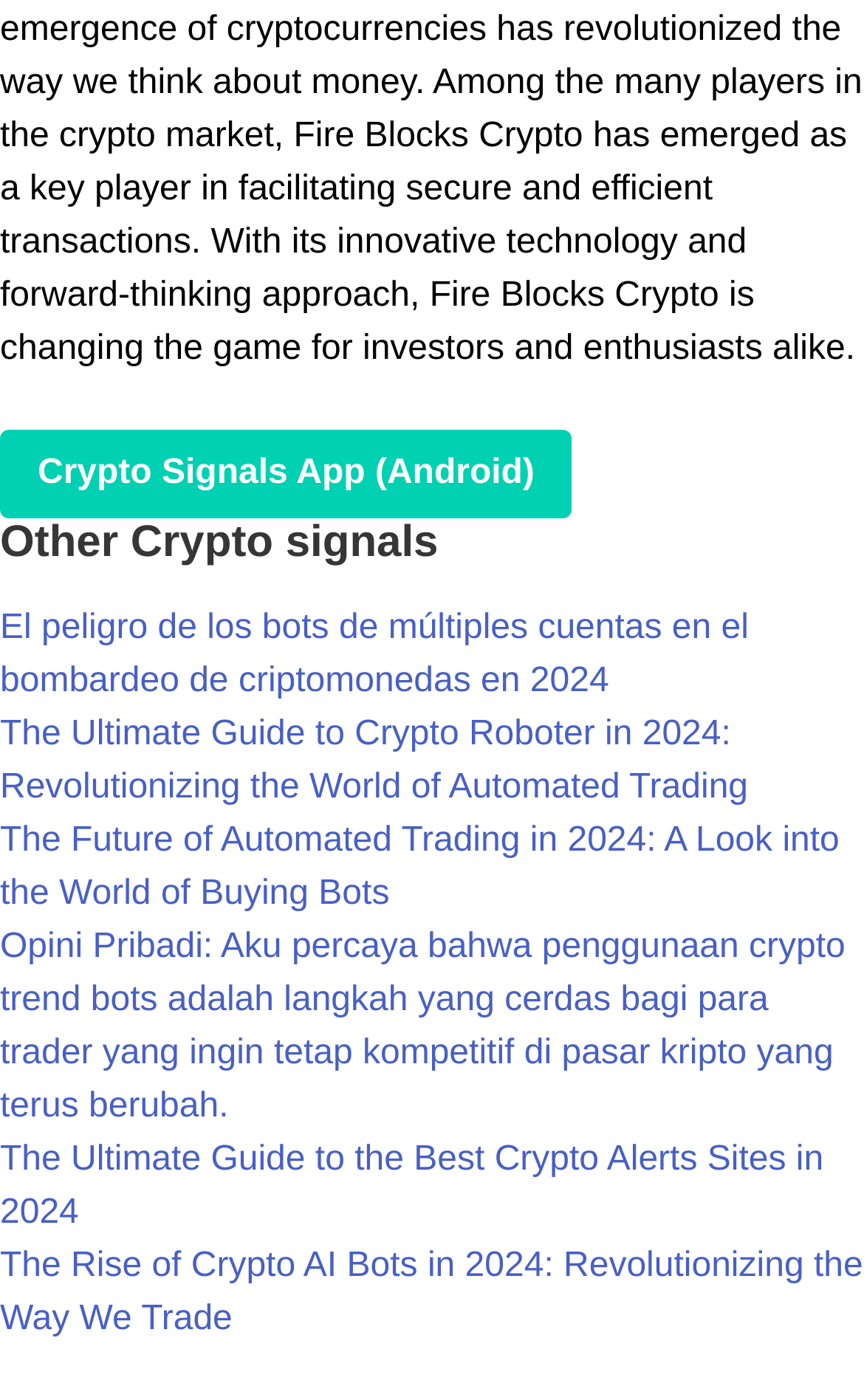Please analyze the image and provide a thorough answer to the question:
What is the longest link text on the webpage?

I compared the length of the OCR text of each link element and found that the longest one is 'The Ultimate Guide to Crypto Roboter in 2024: Revolutionizing the World of Automated Trading'.